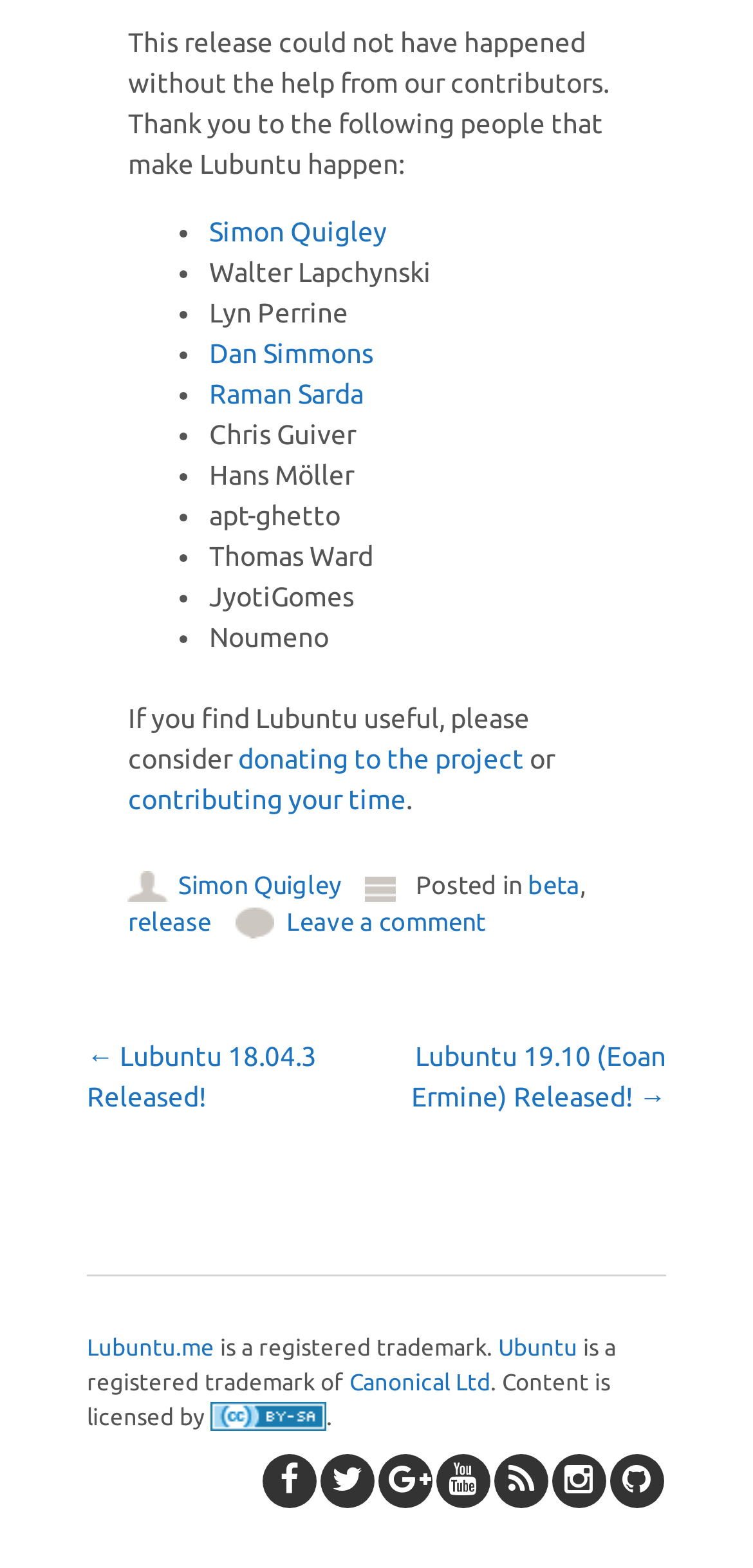What is the license under which the content is released?
Refer to the image and respond with a one-word or short-phrase answer.

Creative Commons License